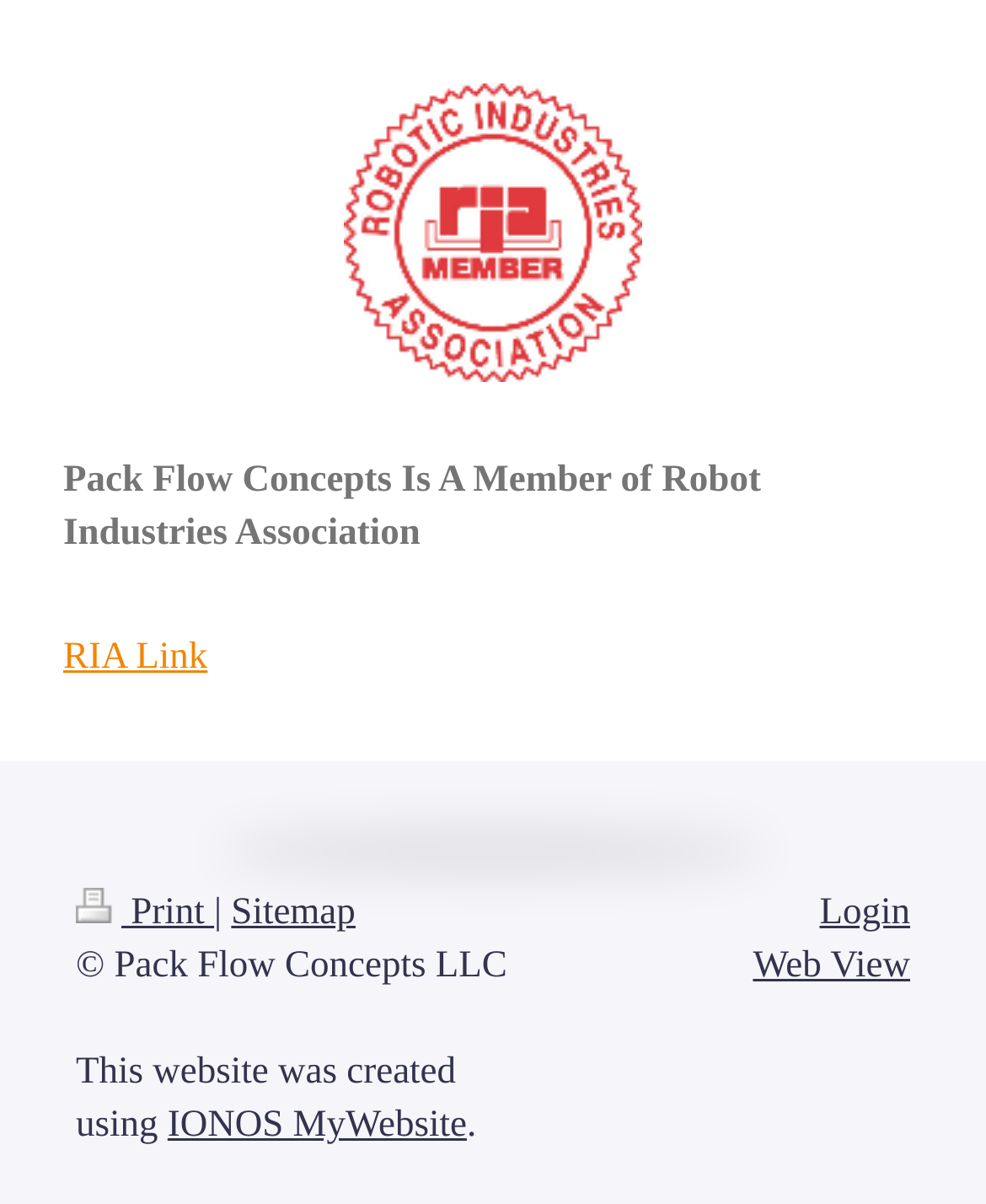Is there a login feature on the webpage? Based on the image, give a response in one word or a short phrase.

Yes